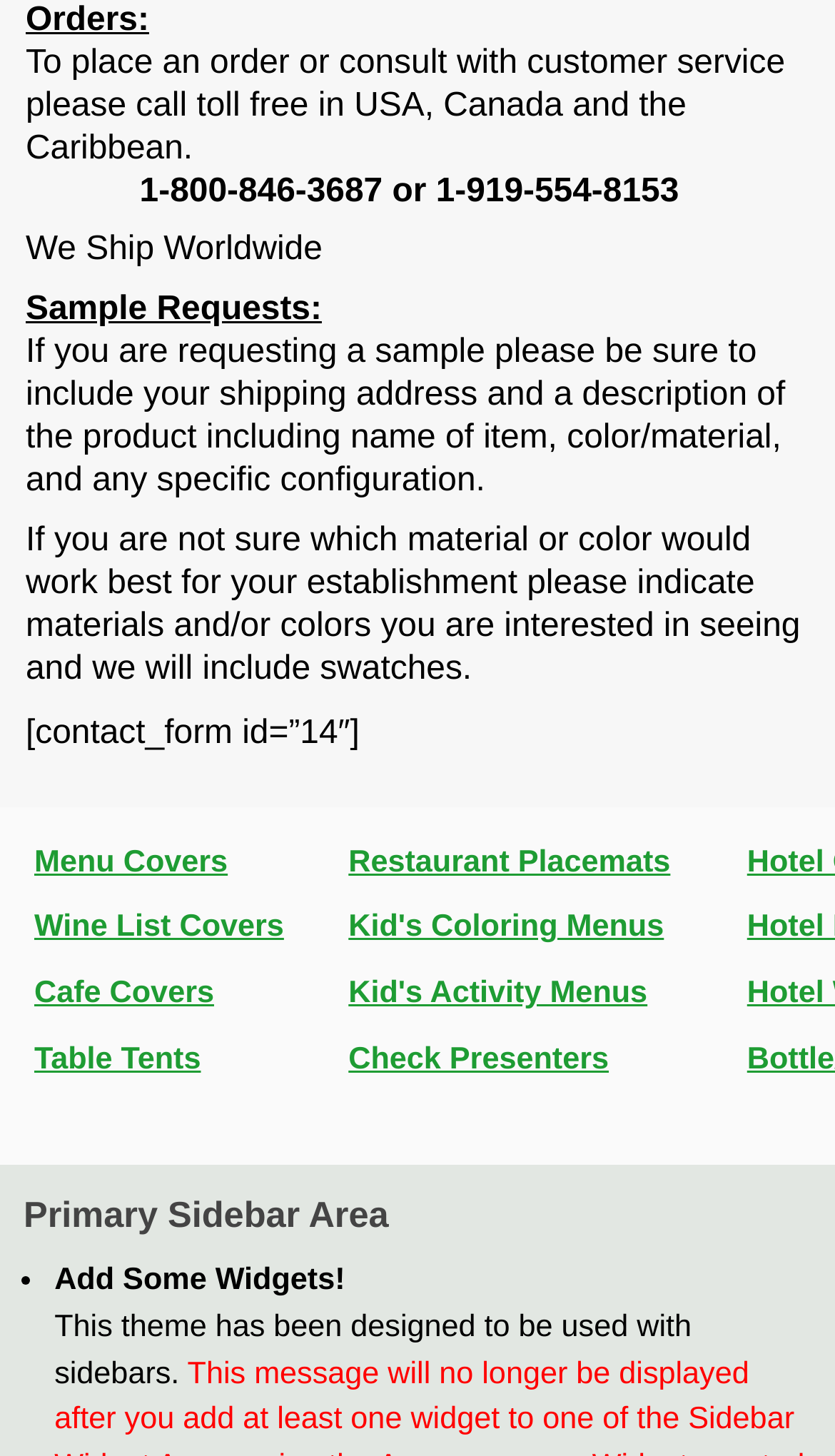Specify the bounding box coordinates for the region that must be clicked to perform the given instruction: "Click on Wine List Covers".

[0.029, 0.616, 0.406, 0.661]